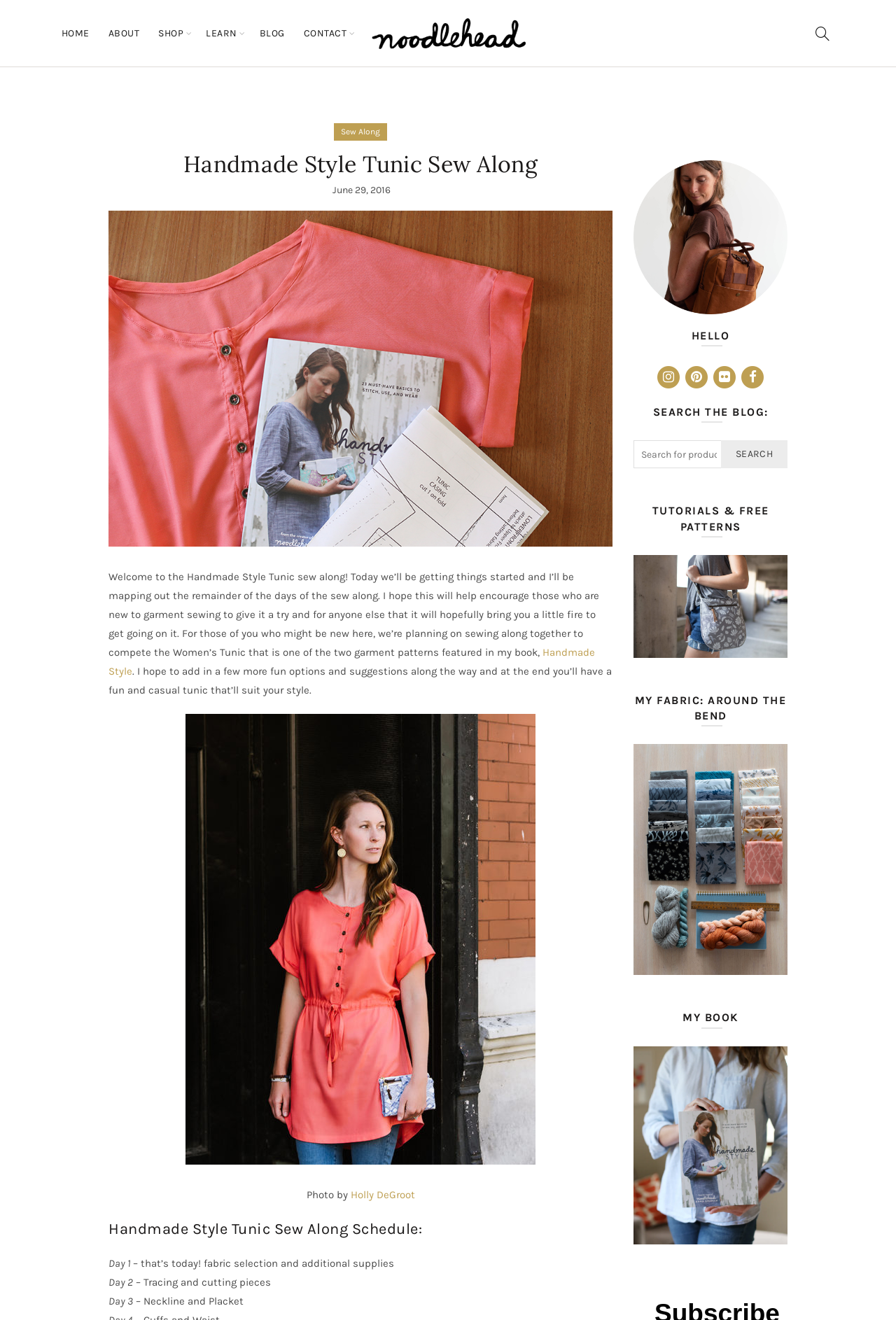Provide a one-word or short-phrase response to the question:
What is the name of the blog?

Noodlehead